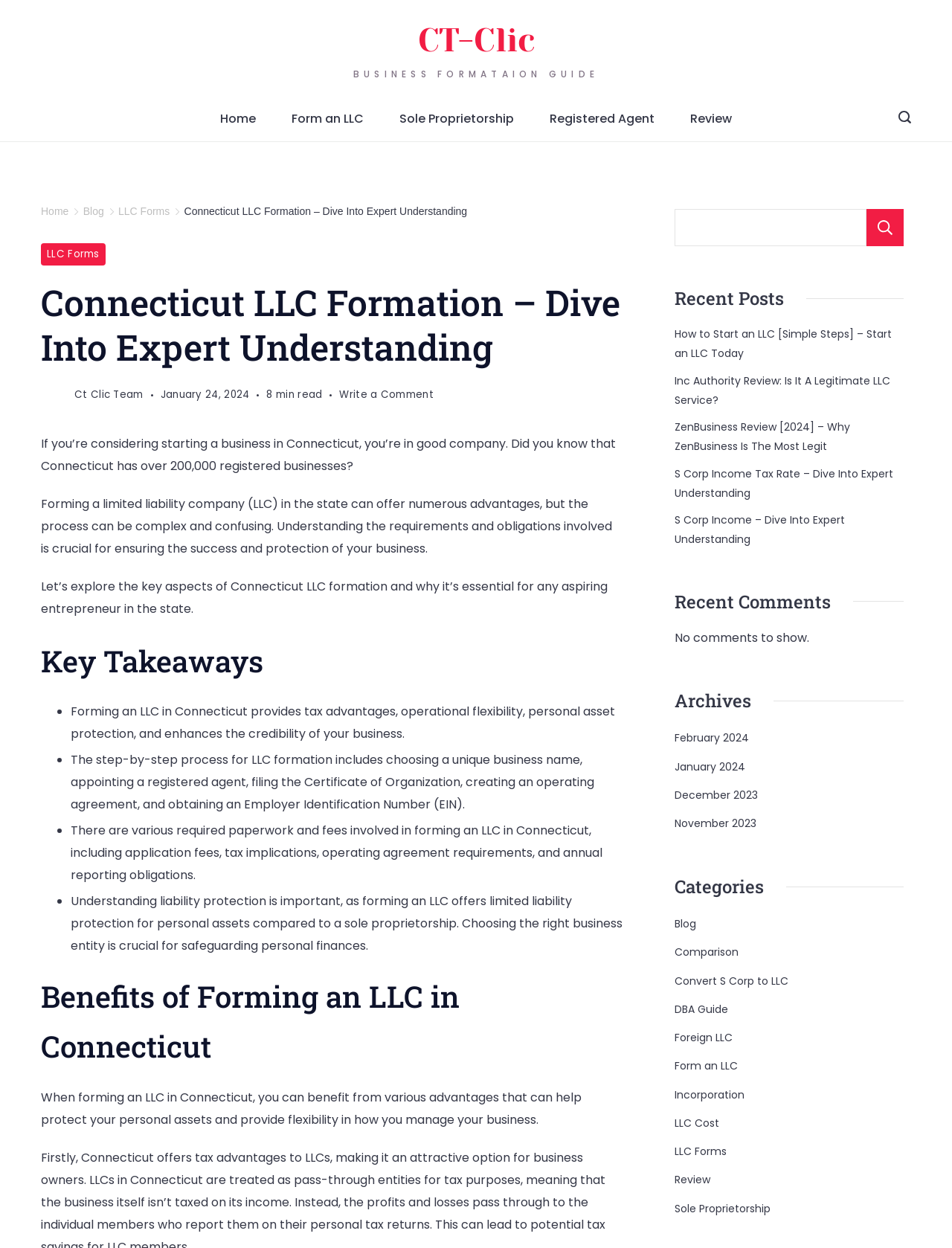Predict the bounding box of the UI element that fits this description: "Blog".

[0.709, 0.732, 0.732, 0.748]